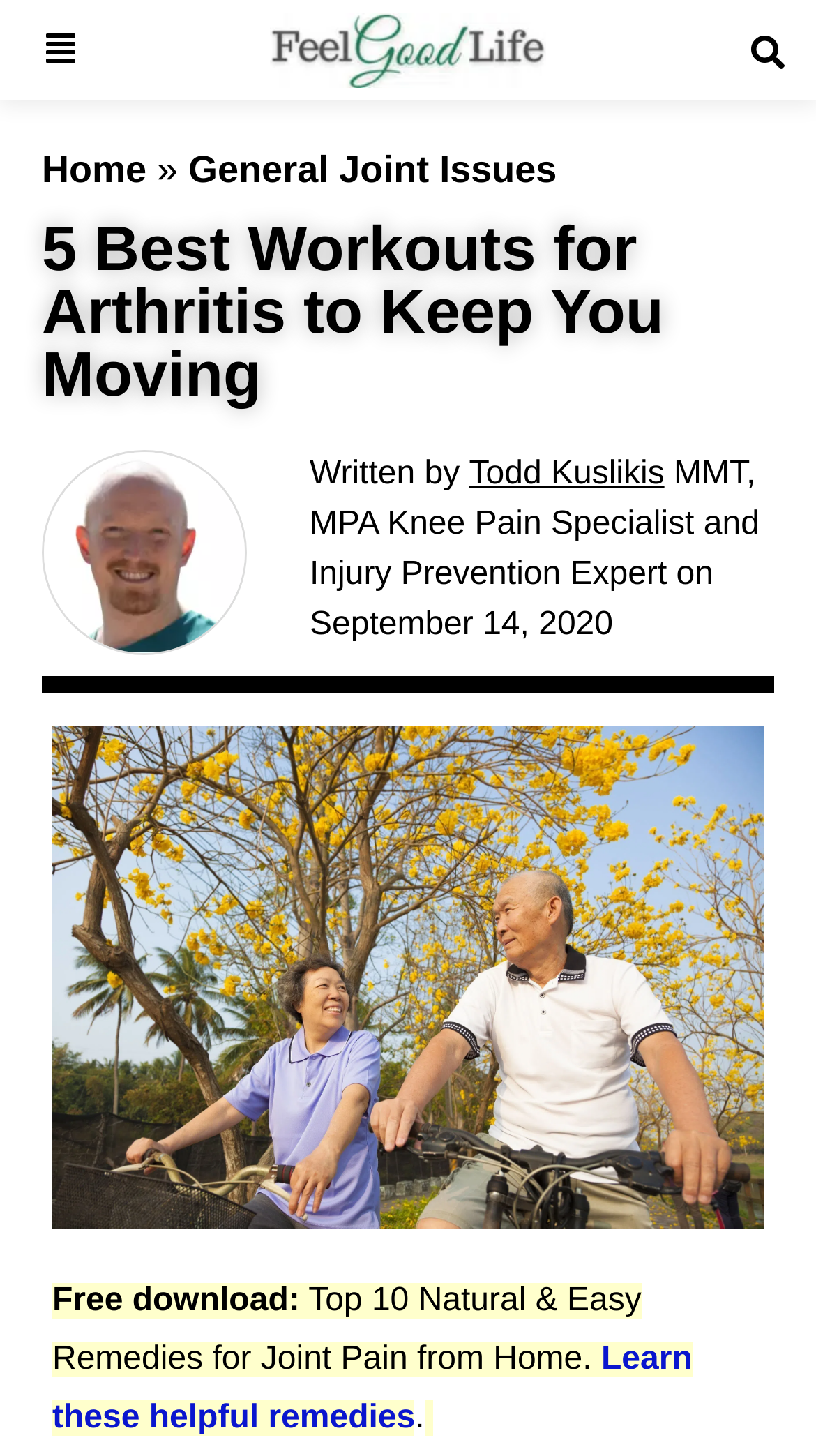Please answer the following question as detailed as possible based on the image: 
Who is the author of this article?

The author of this article is mentioned in the section below the title, where it says 'Written by Todd Kuslikis, MMT, MPA Knee Pain Specialist and Injury Prevention Expert'.